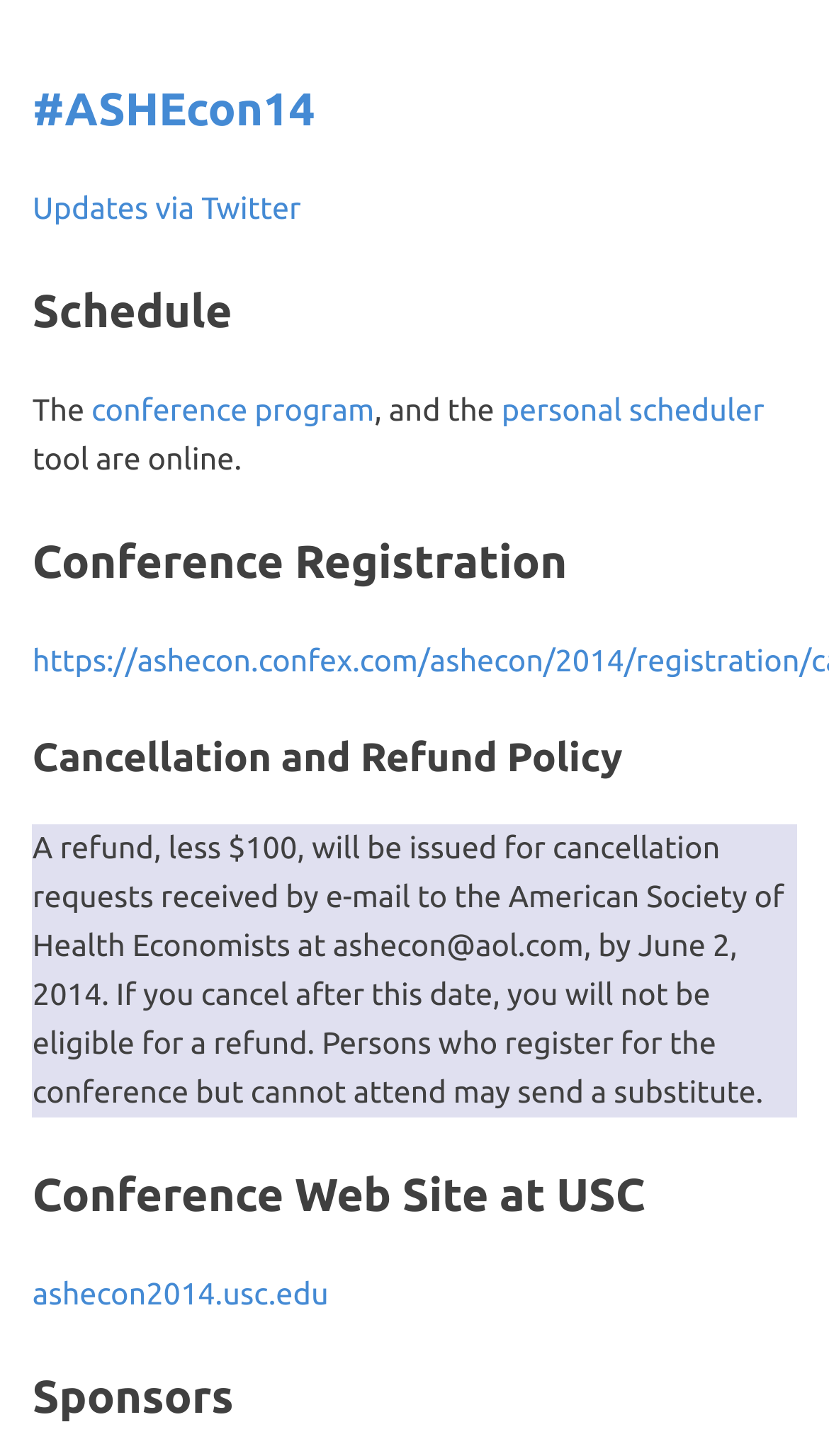What is the URL of the conference website?
We need a detailed and exhaustive answer to the question. Please elaborate.

The URL of the conference website is obtained from the link element 'ashecon2014.usc.edu' which is located in the Conference Web Site at USC section.